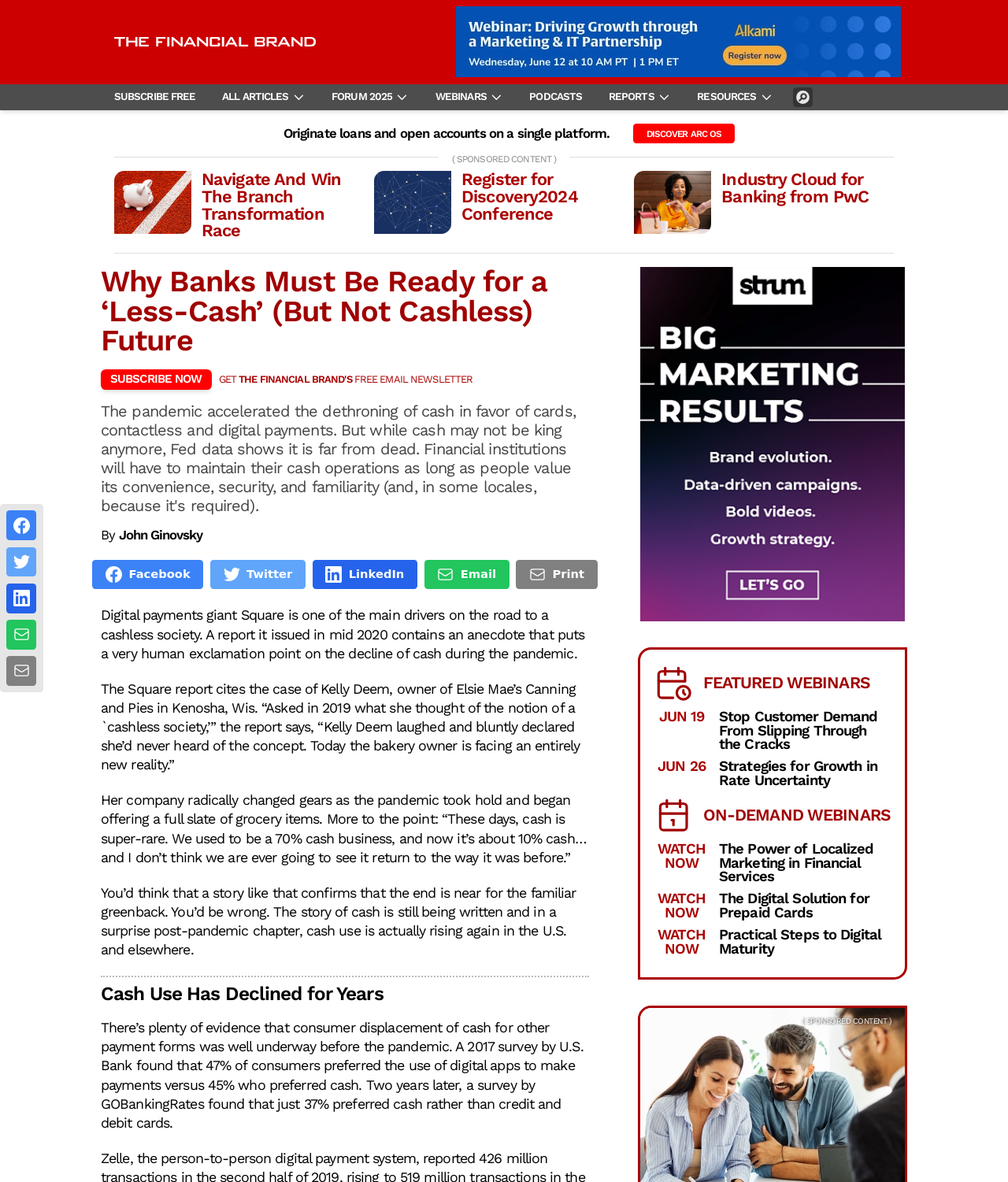What is the percentage of cash business mentioned in the article?
Please analyze the image and answer the question with as much detail as possible.

The question asks for the percentage of cash business mentioned in the article. By reading the article, we can find the statement 'We used to be a 70% cash business, and now it’s about 10% cash…and I don’t think we are ever going to see it return to the way it was before.' This indicates that the bakery's cash business has declined to 10%.